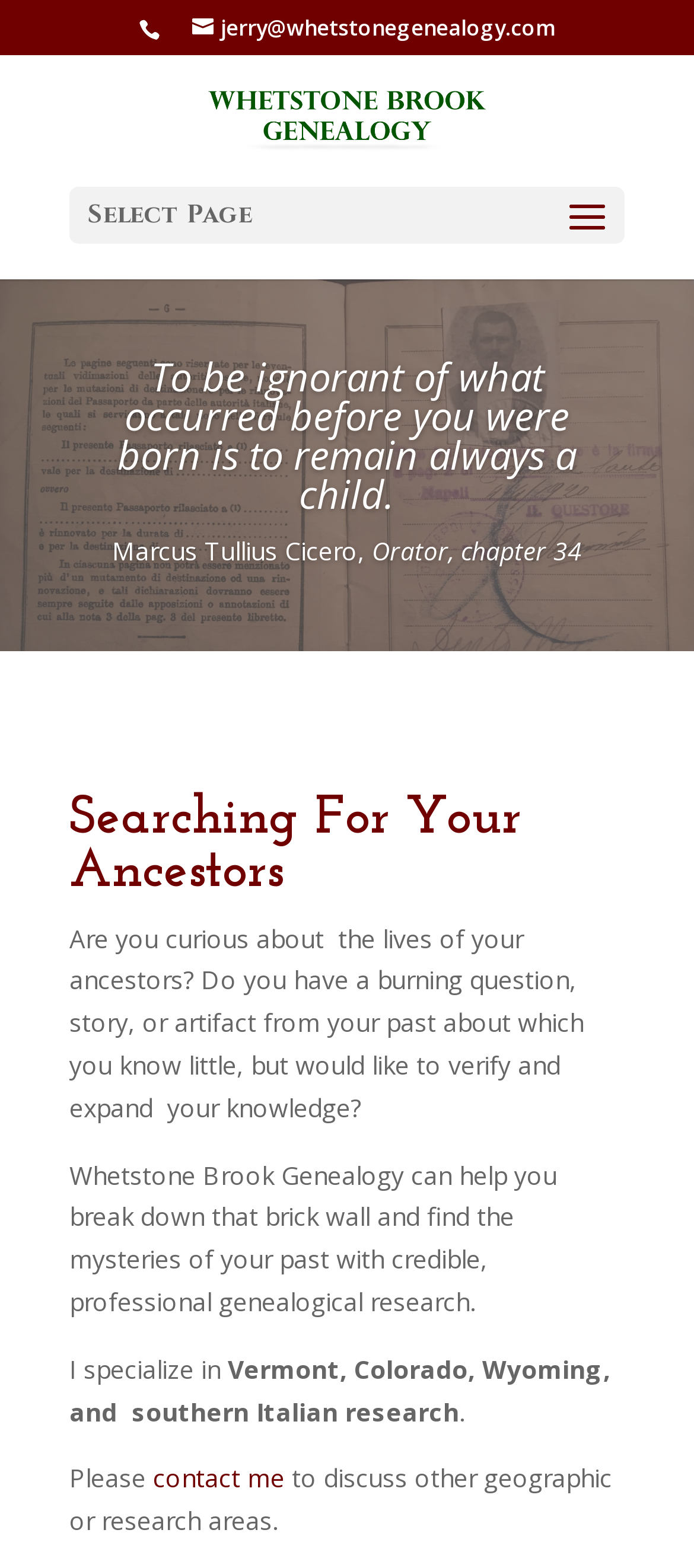Using the information in the image, give a detailed answer to the following question: What is the main service offered?

I inferred the main service offered by reading the static text elements on the page, specifically the ones that mention 'genealogical research' and 'breaking down brick walls' to find the mysteries of one's past.